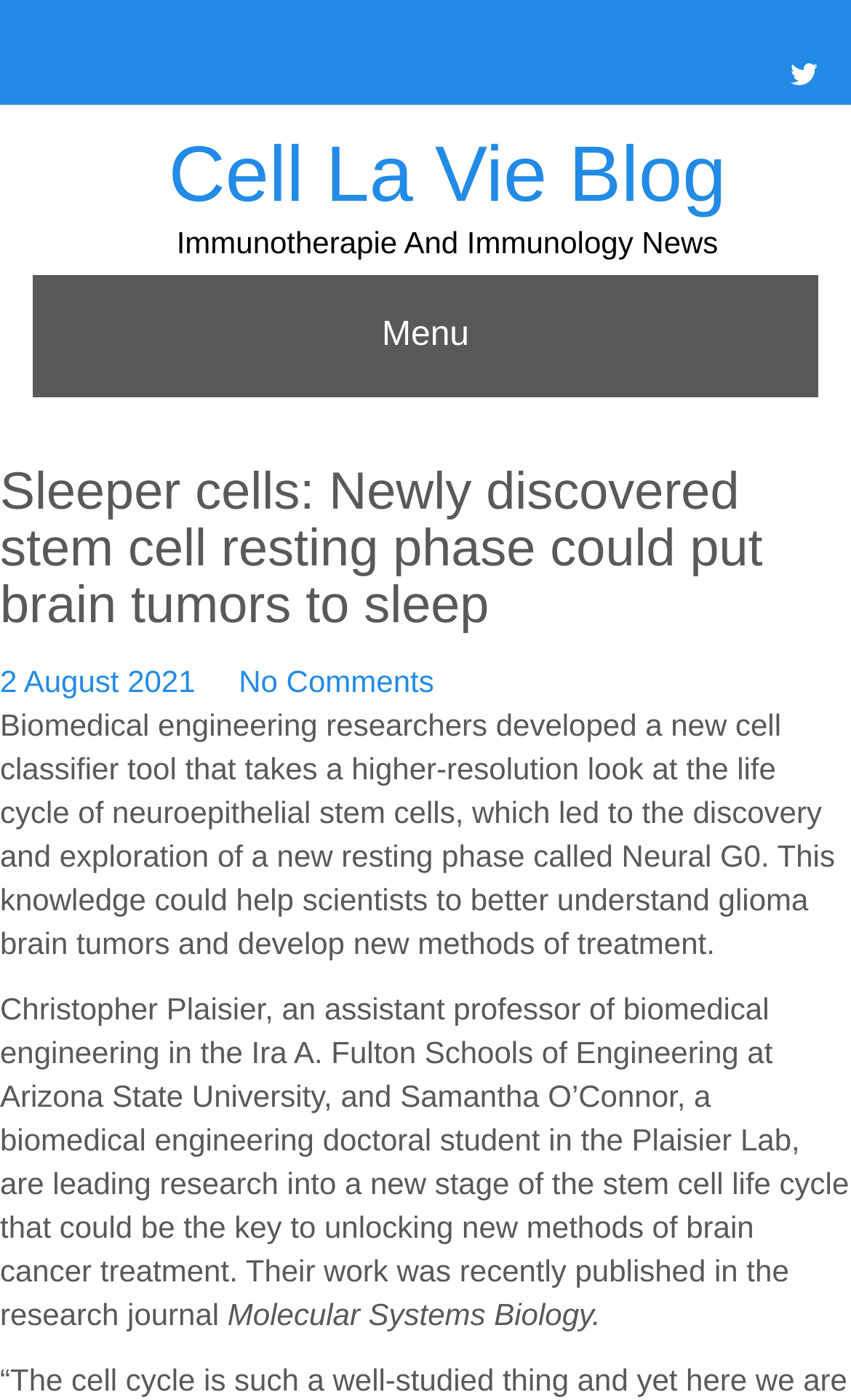What is the name of the blog? From the image, respond with a single word or brief phrase.

Cell La Vie Blog